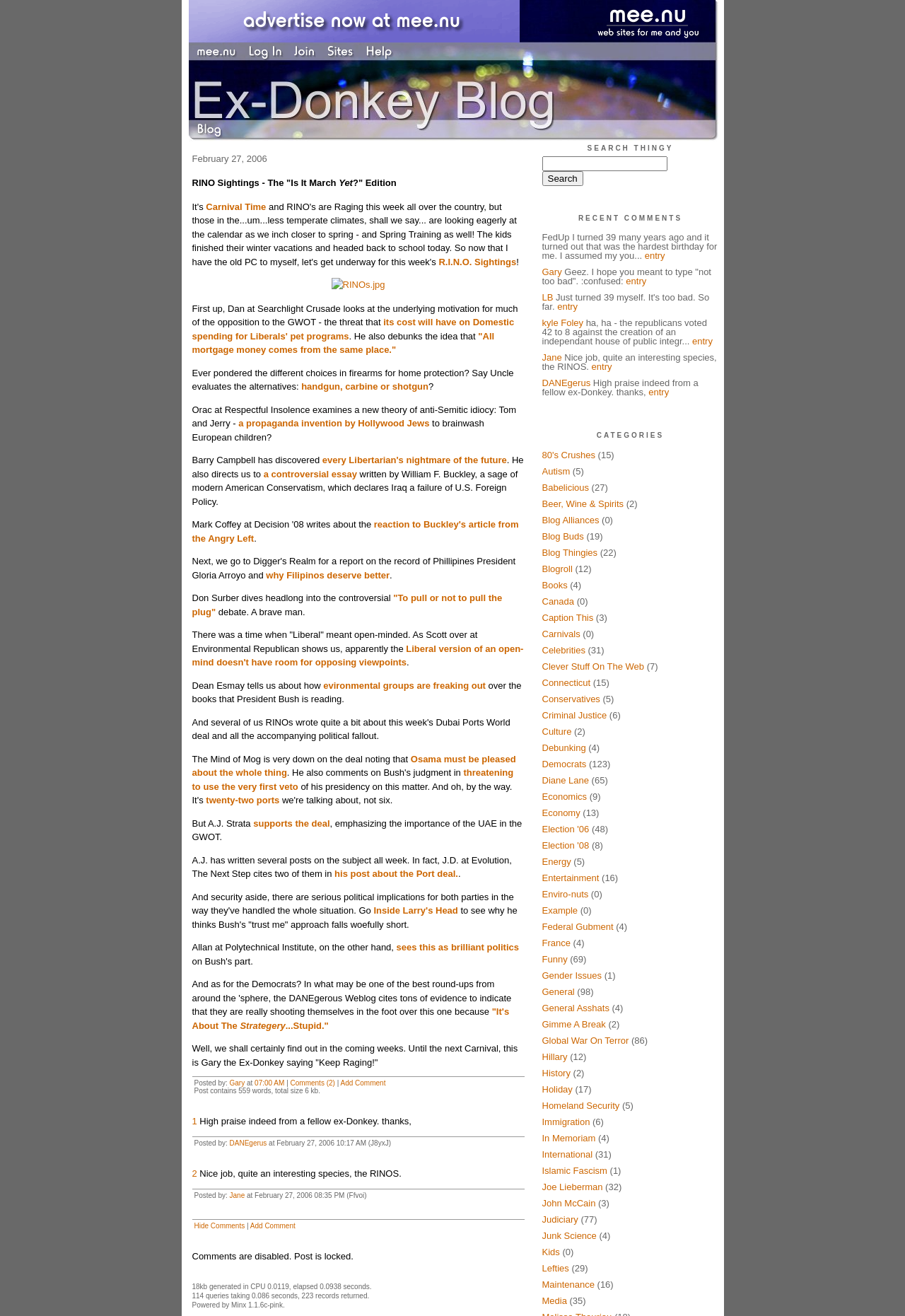How many comments are there on this blog post?
Based on the image, provide your answer in one word or phrase.

2